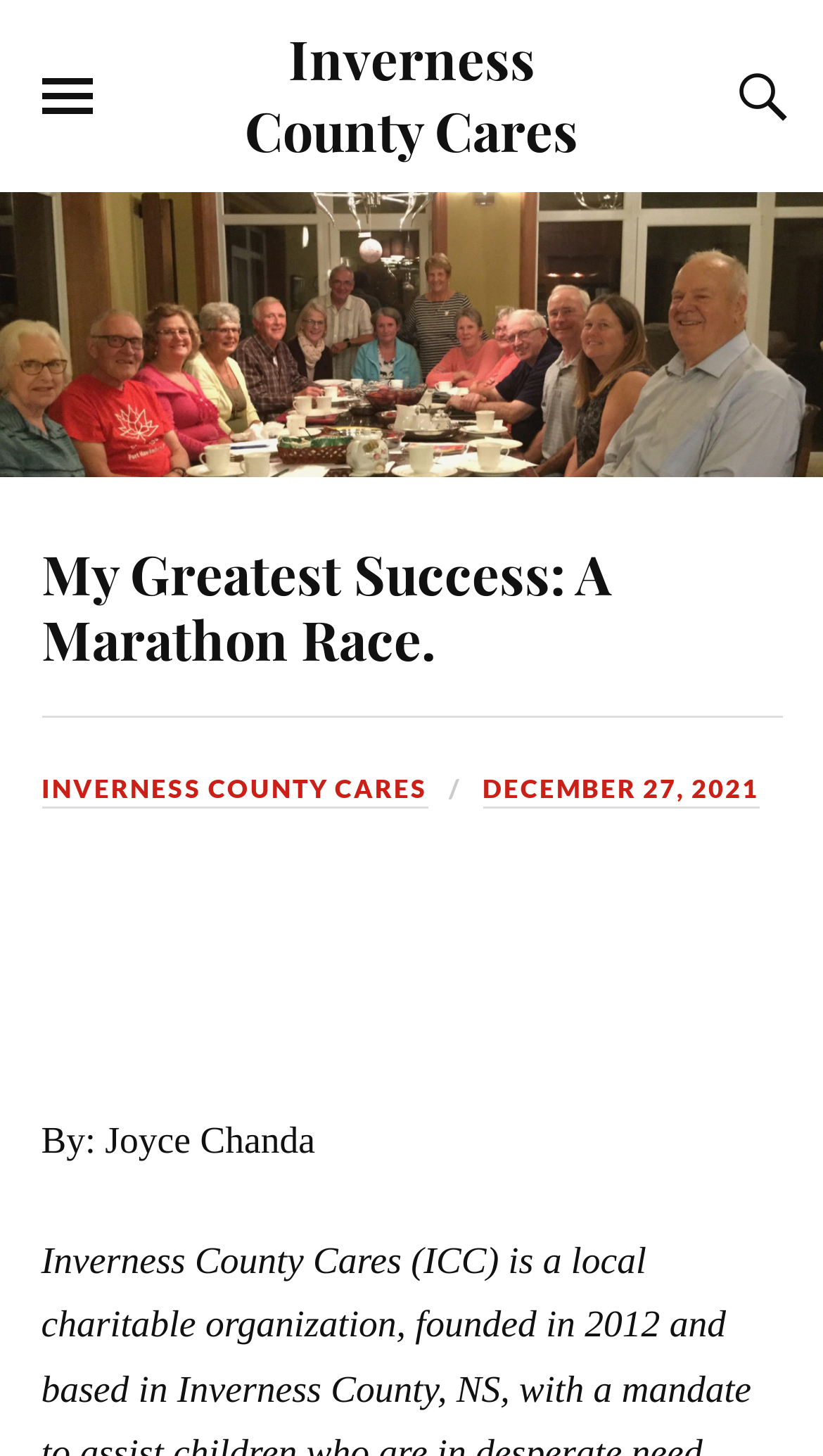Identify the bounding box of the UI component described as: "December 27, 2021".

[0.586, 0.531, 0.922, 0.556]